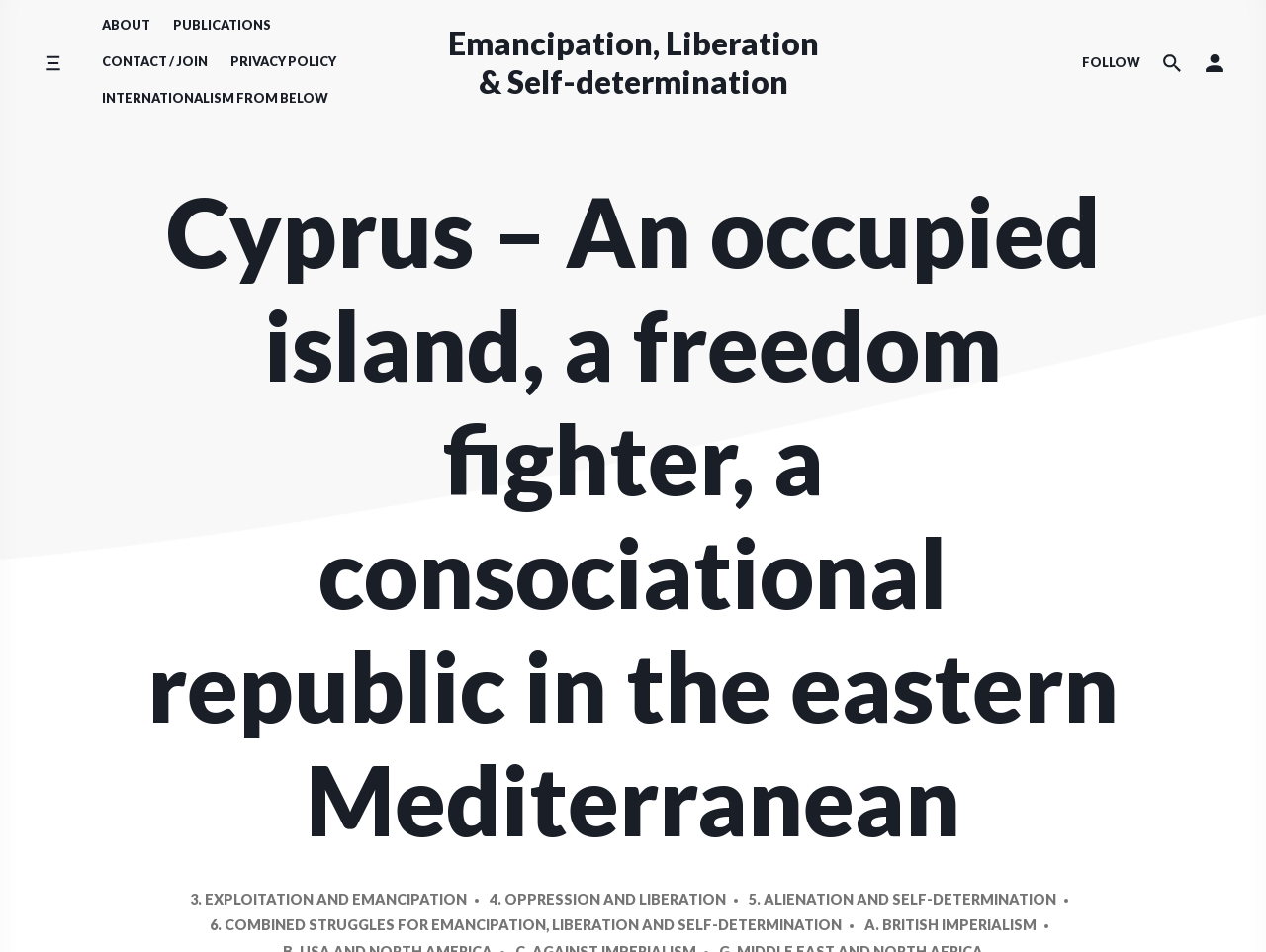What is the purpose of the button at the top right corner?
Look at the image and answer the question with a single word or phrase.

Toggle side menu